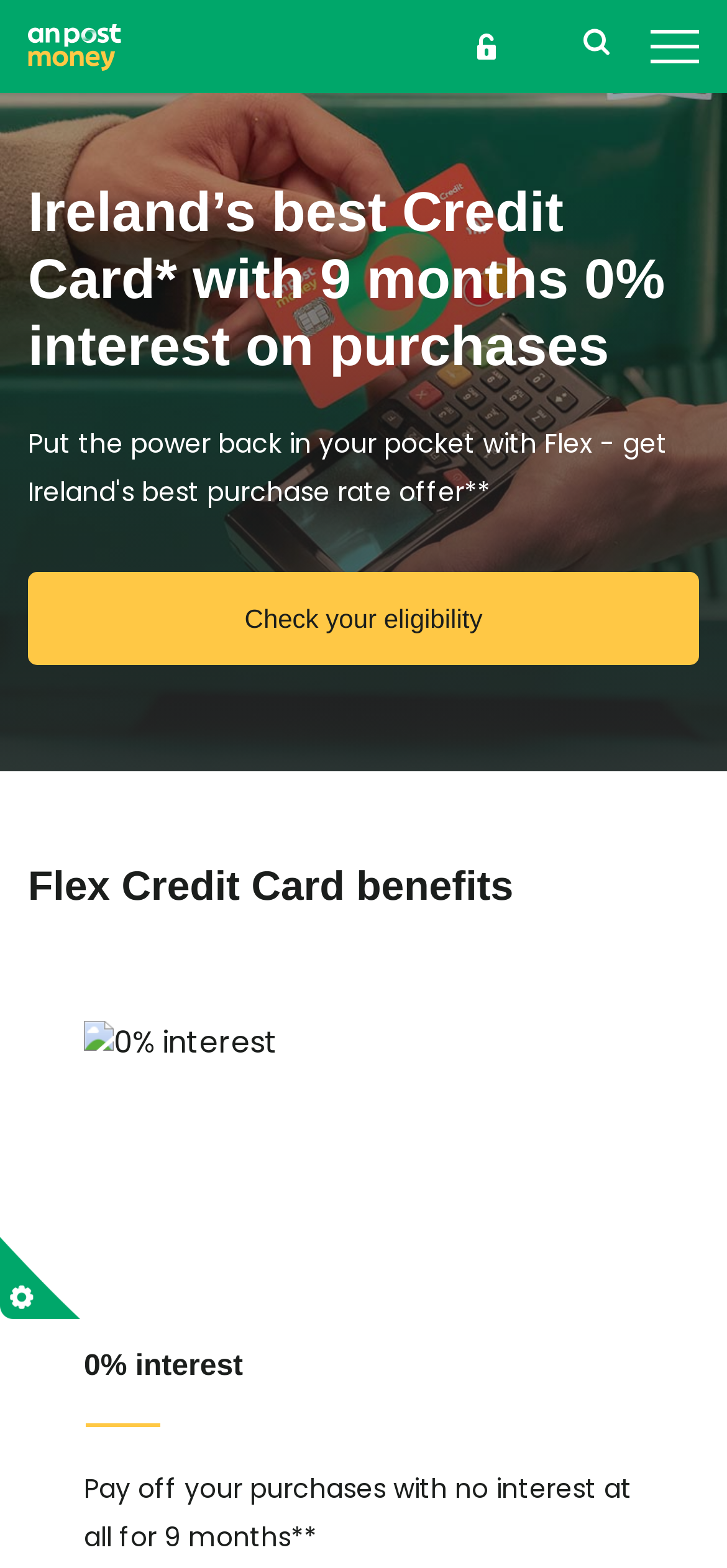Use one word or a short phrase to answer the question provided: 
What is the interest rate for purchases?

0% for 9 months